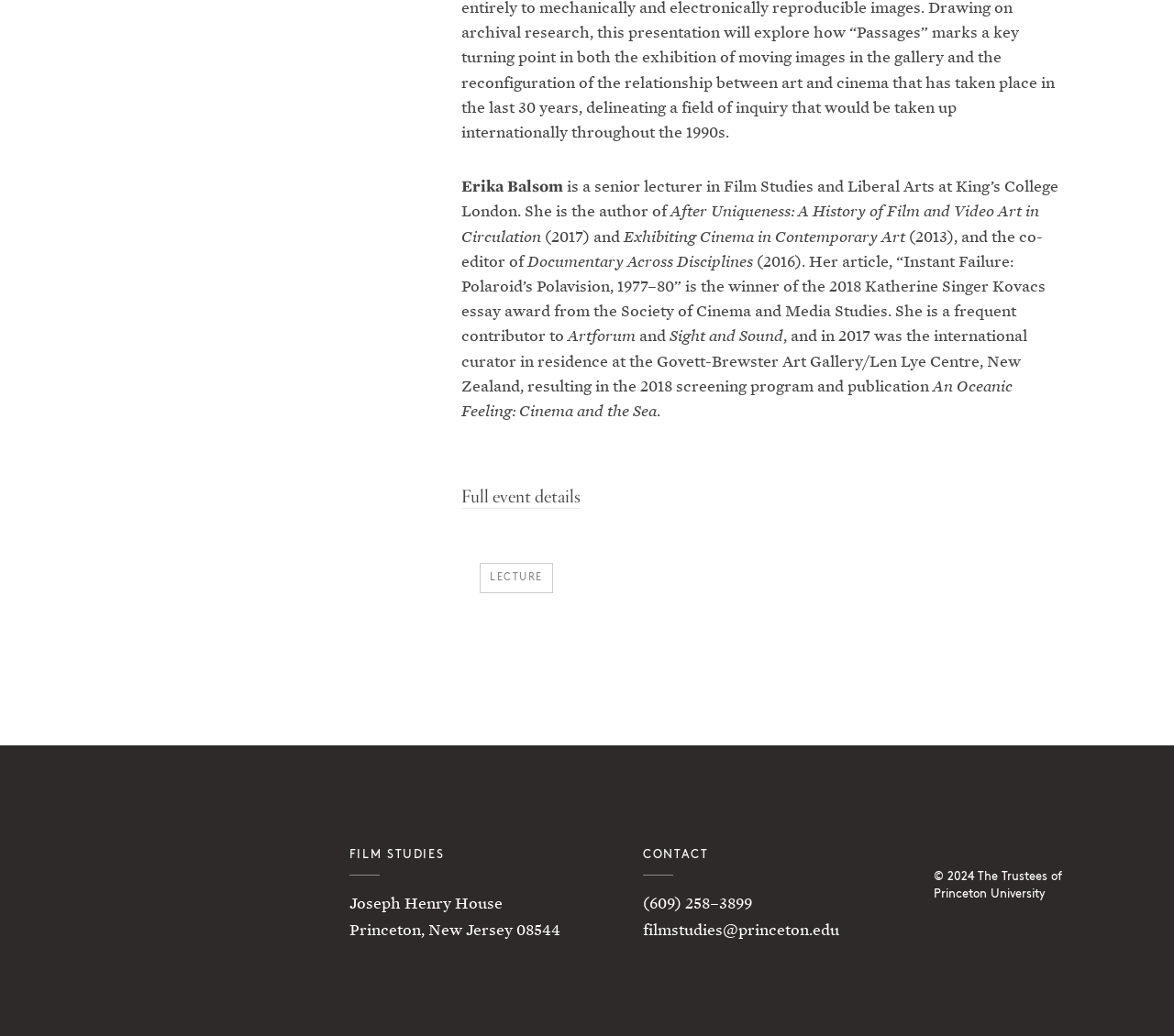Locate the bounding box coordinates for the element described below: "Full event details". The coordinates must be four float values between 0 and 1, formatted as [left, top, right, bottom].

[0.393, 0.469, 0.495, 0.491]